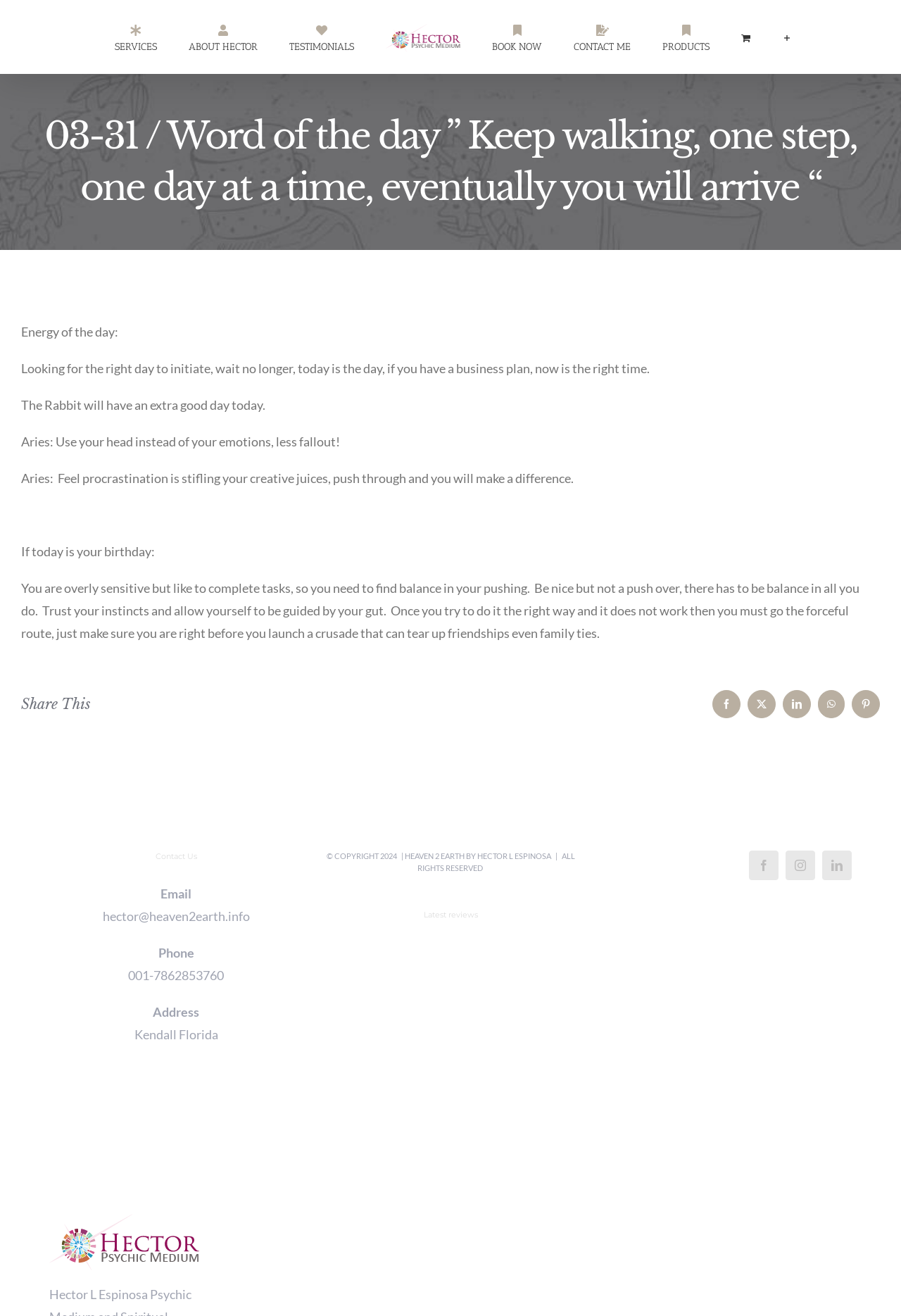Respond to the question below with a single word or phrase:
What is the contact email address?

hector@heaven2earth.info